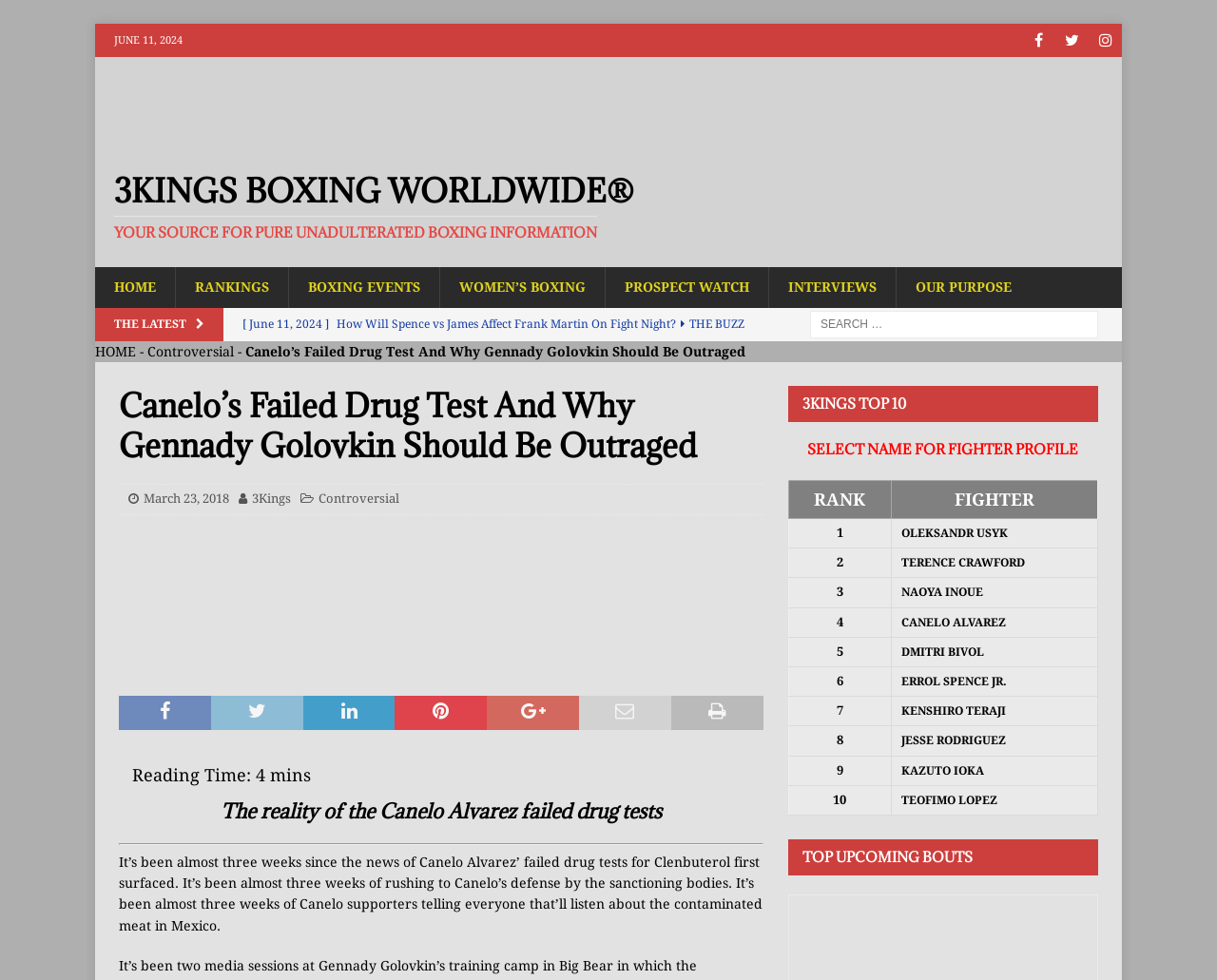What is the main heading of this webpage? Please extract and provide it.

Canelo’s Failed Drug Test And Why Gennady Golovkin Should Be Outraged